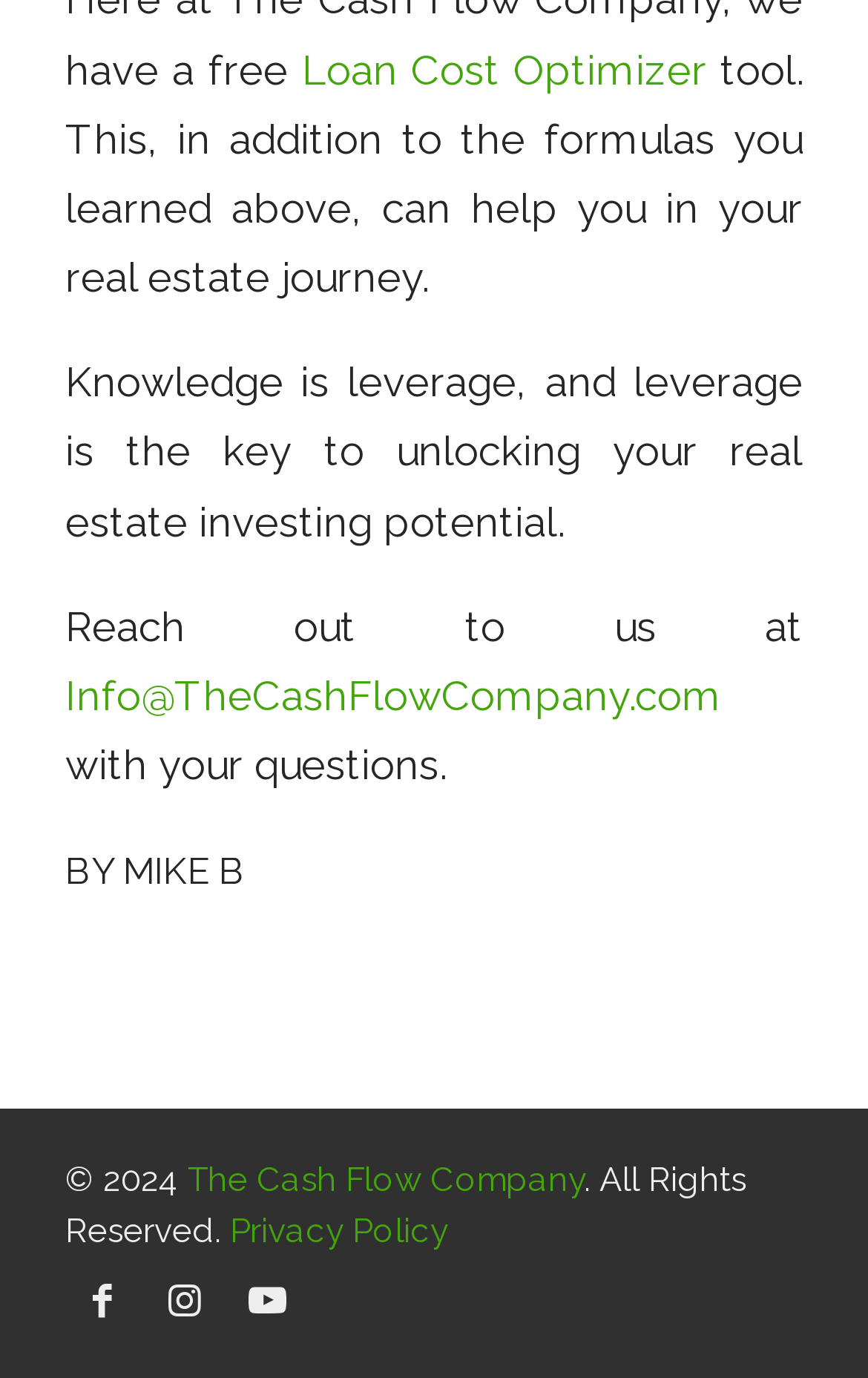What is the email address to contact?
Identify the answer in the screenshot and reply with a single word or phrase.

Info@TheCashFlowCompany.com